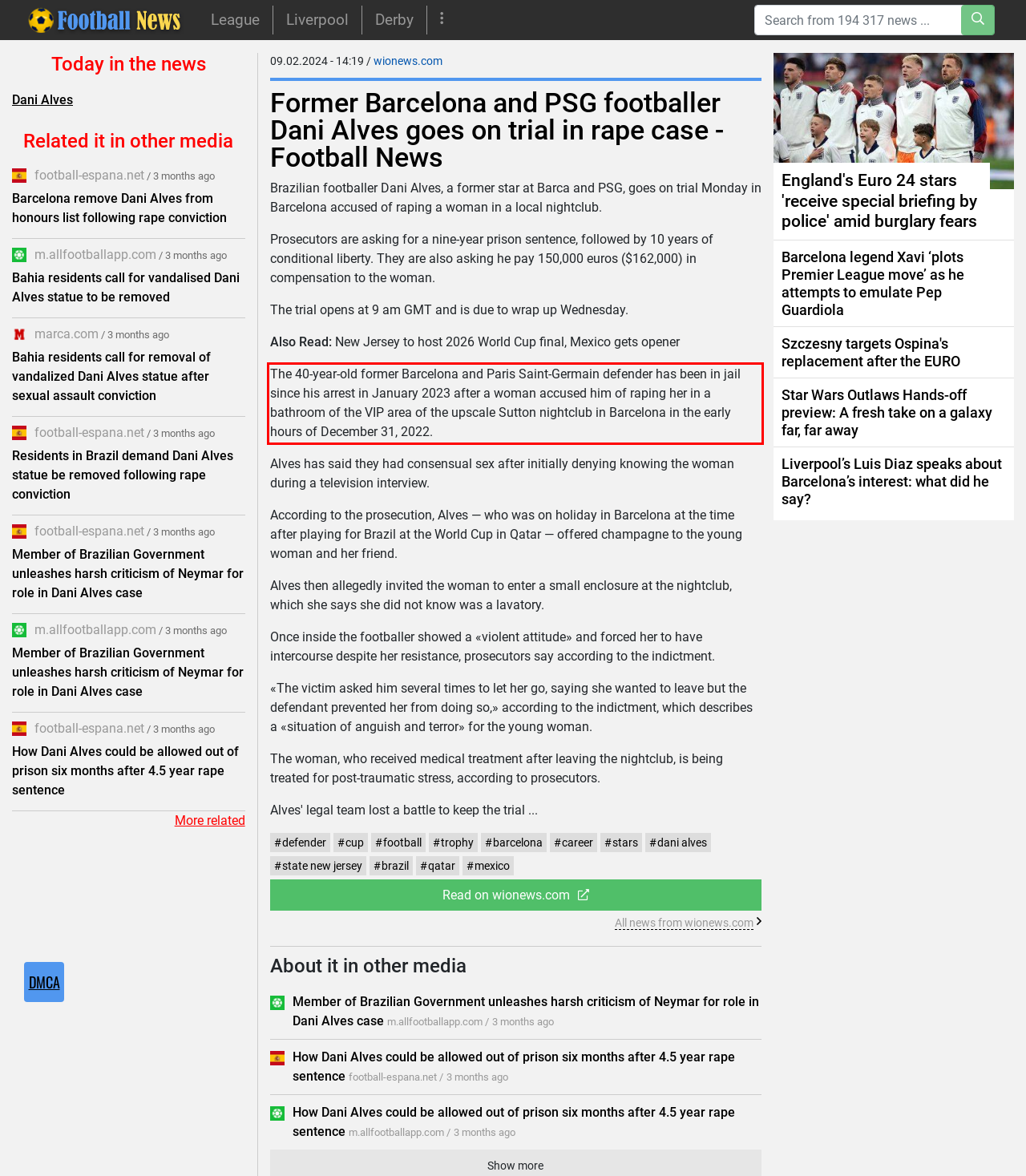You have a webpage screenshot with a red rectangle surrounding a UI element. Extract the text content from within this red bounding box.

The 40-year-old former Barcelona and Paris Saint-Germain defender has been in jail since his arrest in January 2023 after a woman accused him of raping her in a bathroom of the VIP area of the upscale Sutton nightclub in Barcelona in the early hours of December 31, 2022.